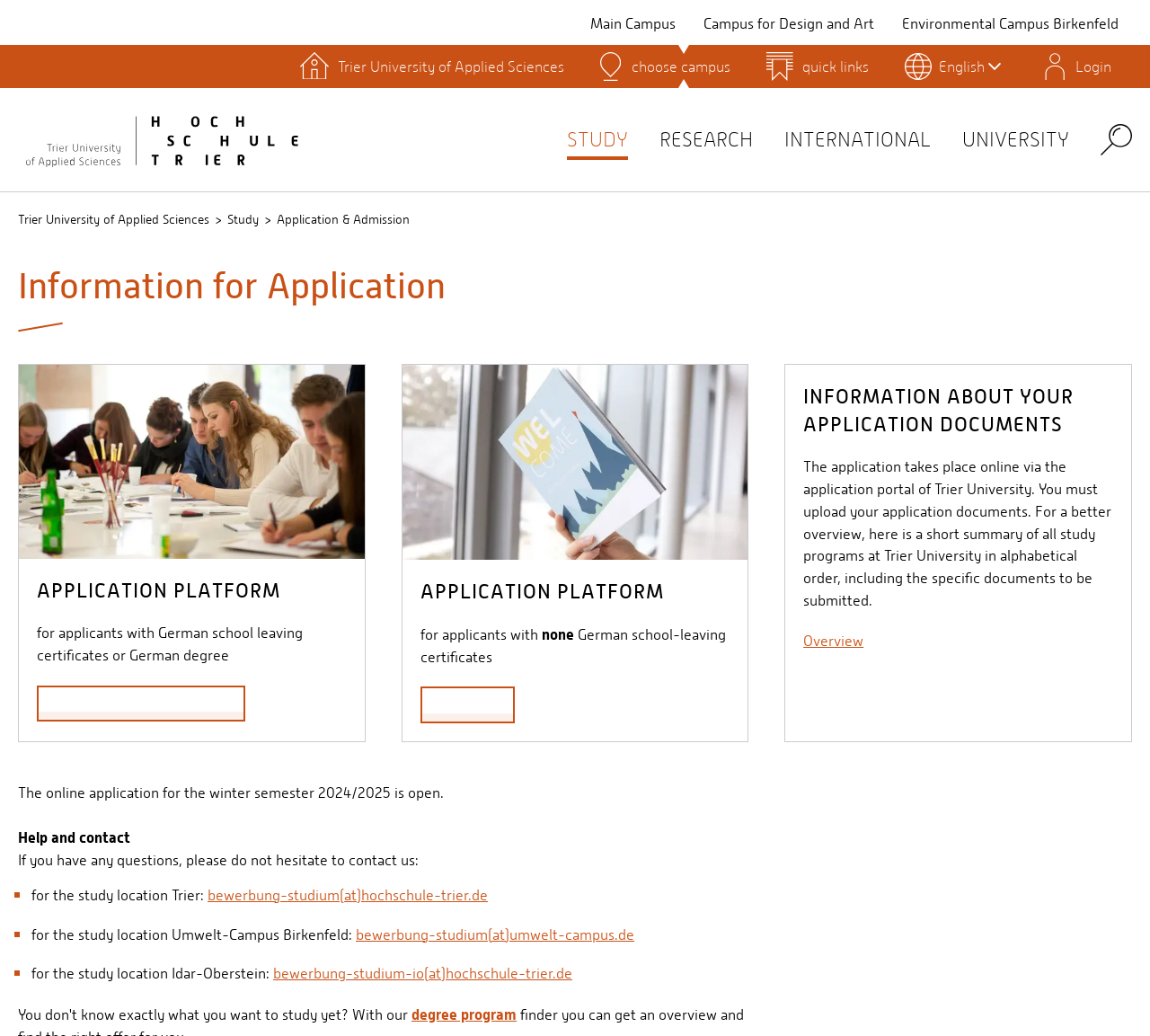From the given element description: "alt="Whitehat Codes" title="logo"", find the bounding box for the UI element. Provide the coordinates as four float numbers between 0 and 1, in the order [left, top, right, bottom].

None